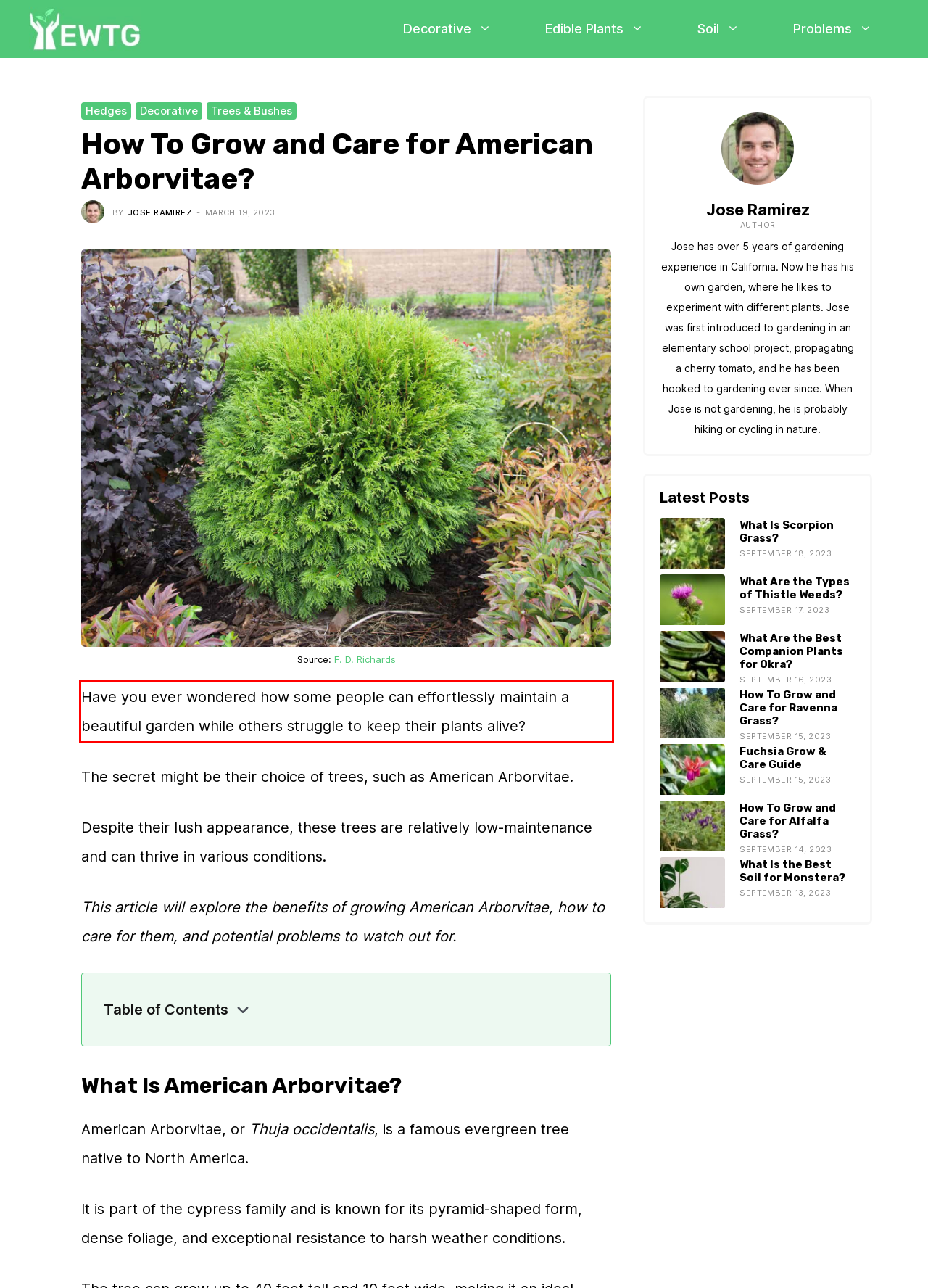Observe the screenshot of the webpage, locate the red bounding box, and extract the text content within it.

Have you ever wondered how some people can effortlessly maintain a beautiful garden while others struggle to keep their plants alive?